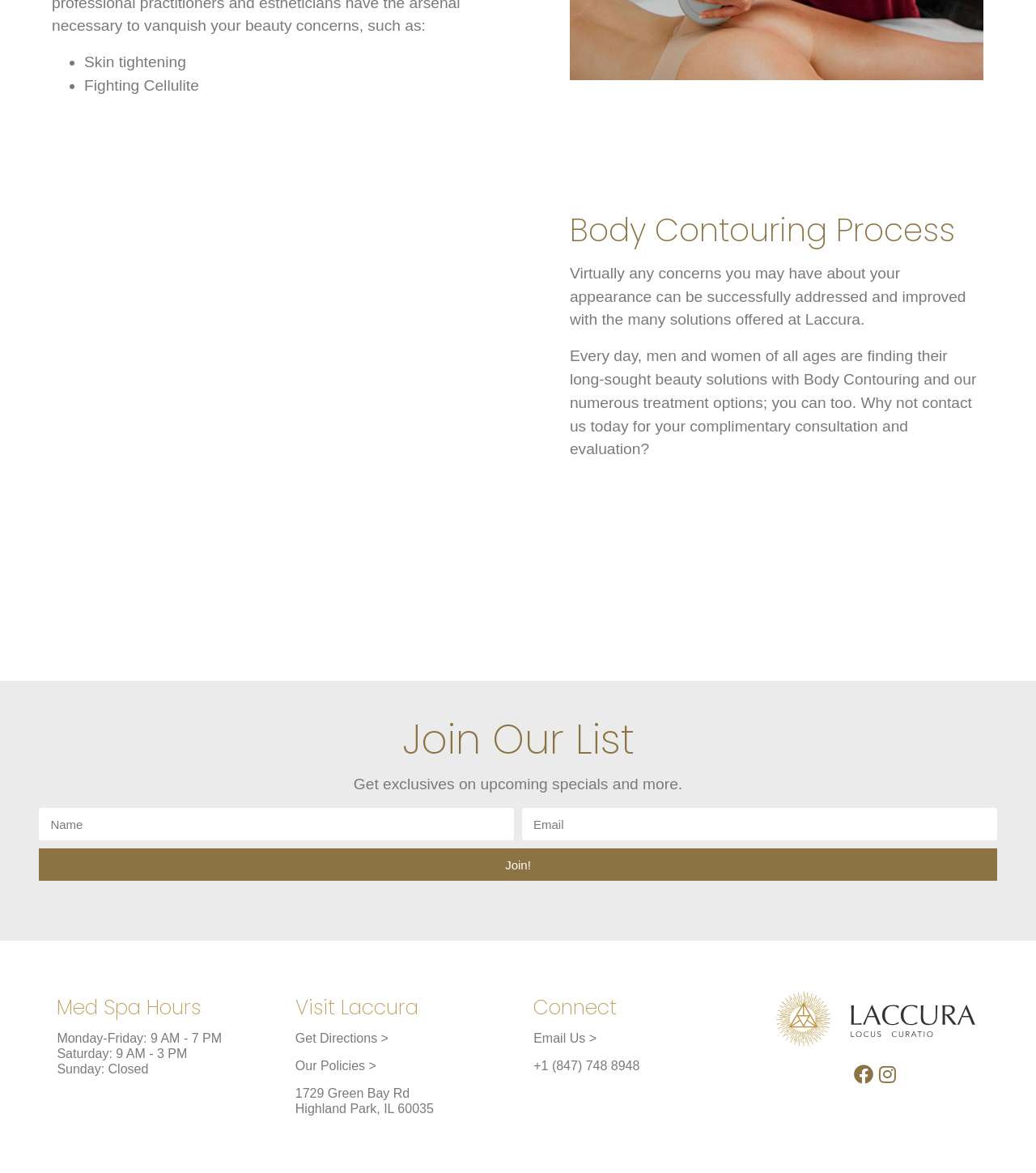Based on the image, please respond to the question with as much detail as possible:
How can users contact the med spa?

Users can contact the med spa by phone using the number '+1 (847) 748 8948' or by email using the 'Email Us >' link.